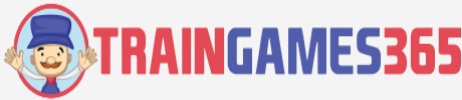Use a single word or phrase to answer the following:
How many words are in the name 'TRAIN GAMES 365'?

3